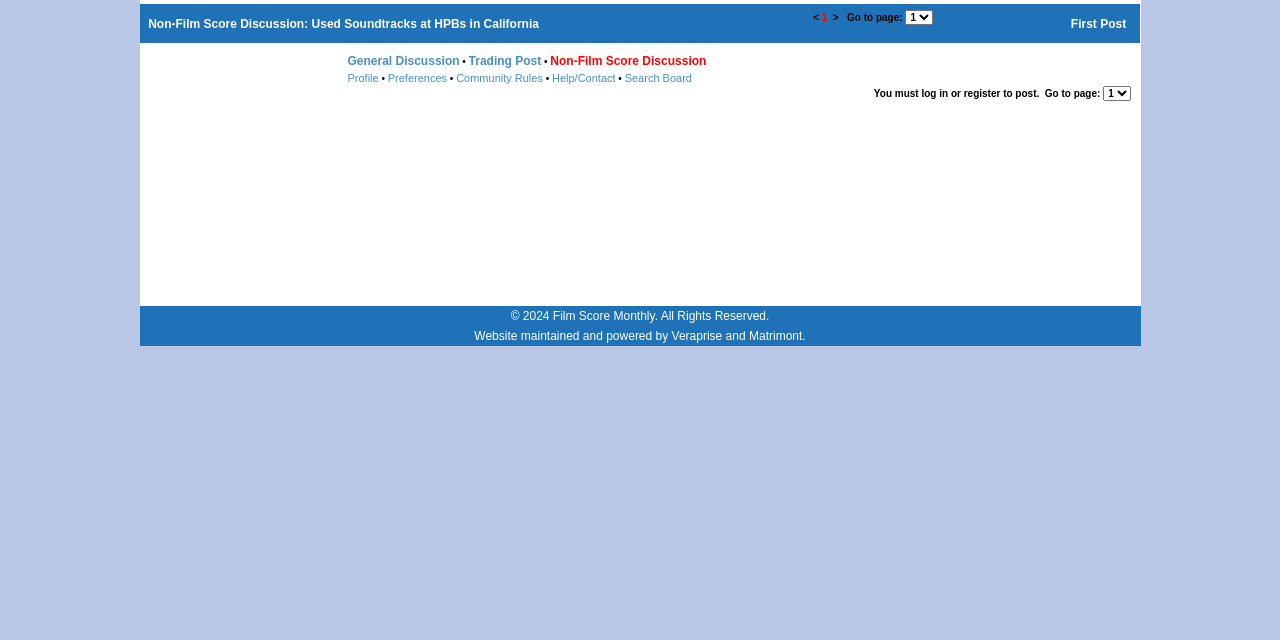Find the bounding box of the UI element described as: "Film Score Monthly". The bounding box coordinates should be given as four float values between 0 and 1, i.e., [left, top, right, bottom].

[0.432, 0.483, 0.511, 0.505]